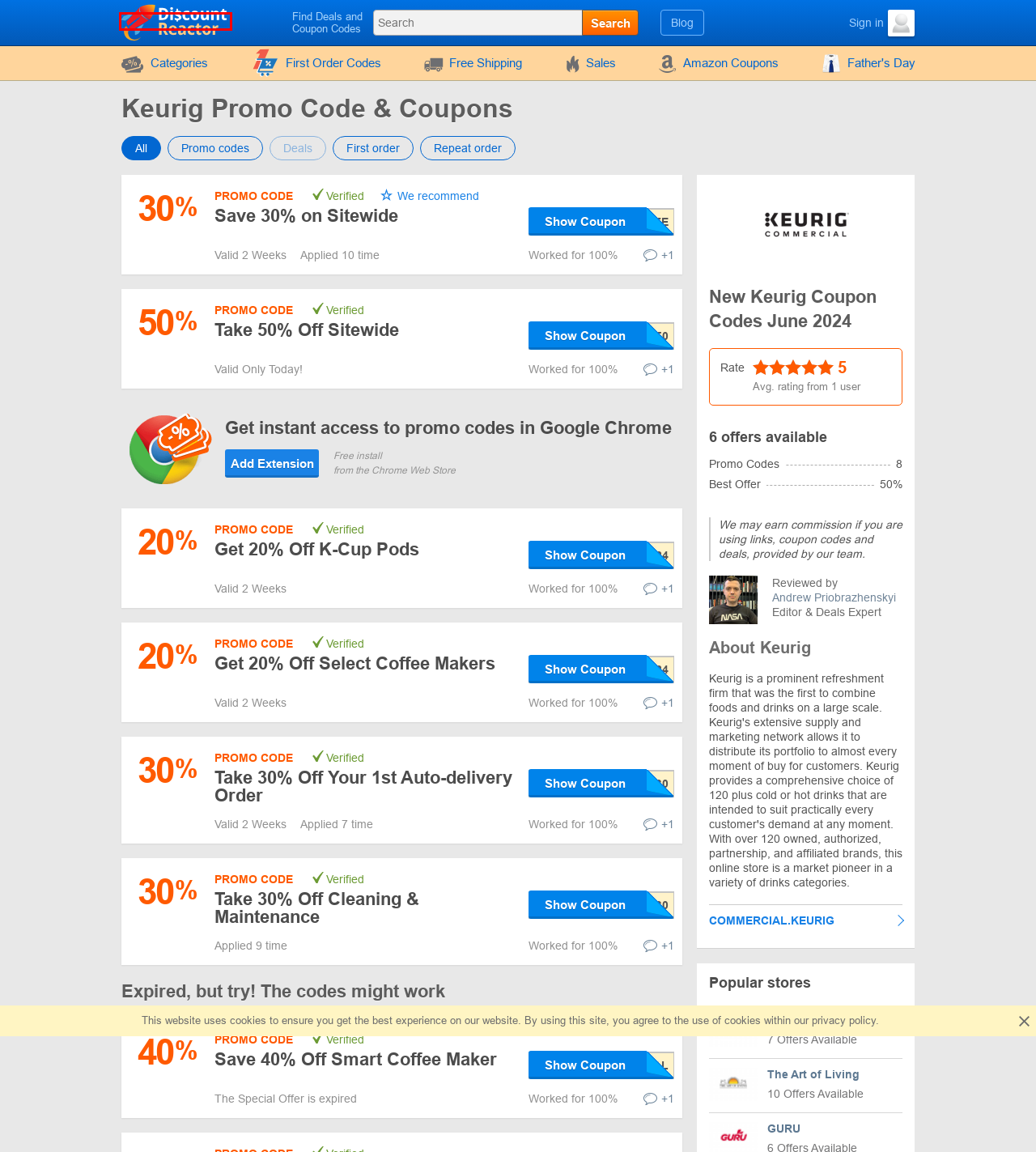You have a screenshot of a webpage with a red rectangle bounding box. Identify the best webpage description that corresponds to the new webpage after clicking the element within the red bounding box. Here are the candidates:
A. Free Shipping Codes & Deals June 2024 - DiscountReactor
B. First order codes for new customers - DiscountReactor.com
C. Shopping Tips
D. Andrew Priobrazhenskyi - author at DiscountReactor
E. Best Father's Day Coupon Codes, Deals and Offers
F. DiscountReactor: New Coupons & Promo Codes for June 2024
G. Current Sales and Clearances for June 2024 - DiscountReactor
H. Daily Updated Amazon Coupons for June 2024 That Work!

F